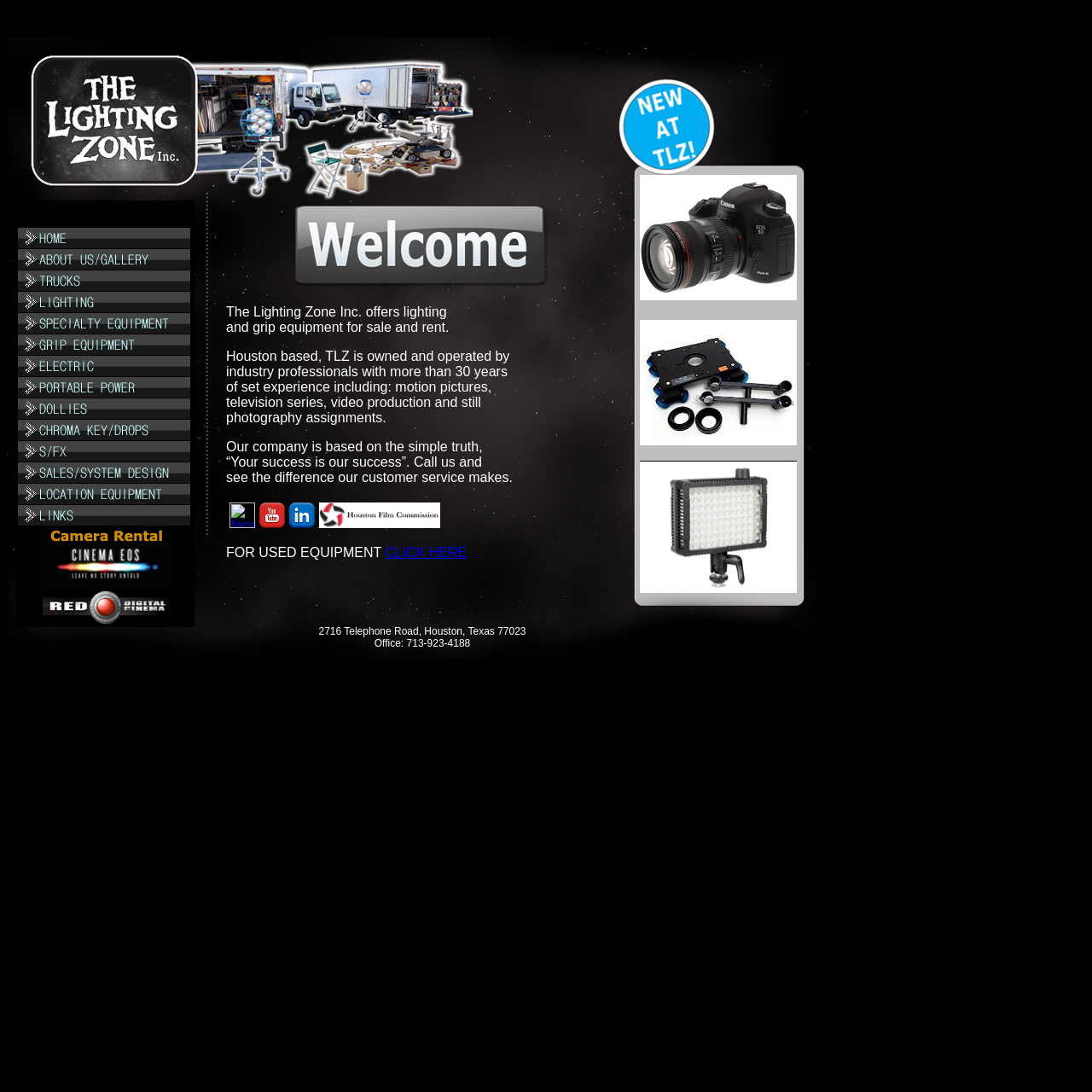What is the purpose of The Lighting Zone Inc.?
Using the image, provide a detailed and thorough answer to the question.

I read the text in the table cell, which says 'The Lighting Zone Inc. offers lighting and grip equipment for sale and rent.' This indicates that the company's purpose is to provide lighting and grip equipment for sale and rent.